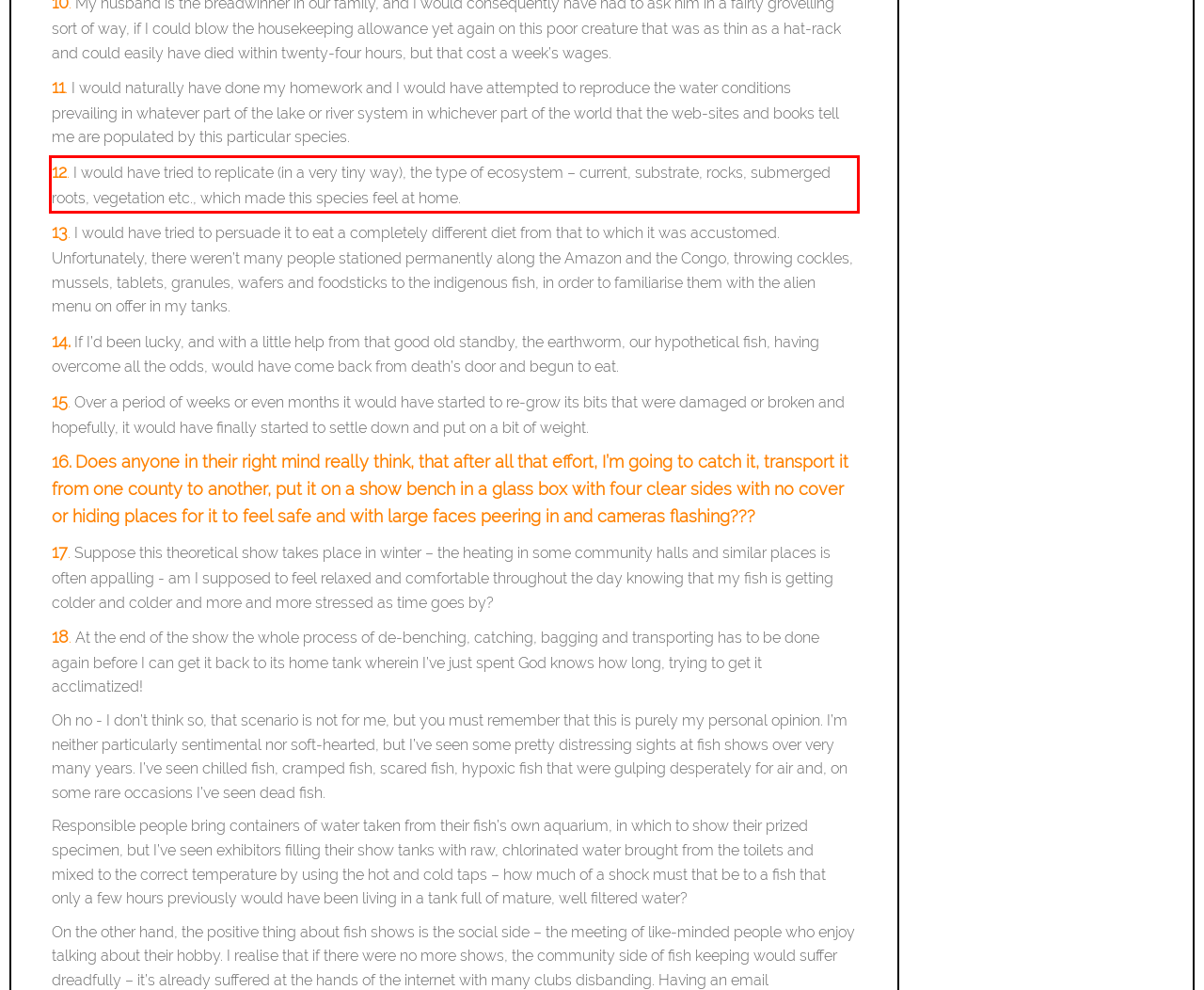Please use OCR to extract the text content from the red bounding box in the provided webpage screenshot.

12. I would have tried to replicate (in a very tiny way), the type of ecosystem – current, substrate, rocks, submerged roots, vegetation etc., which made this species feel at home.